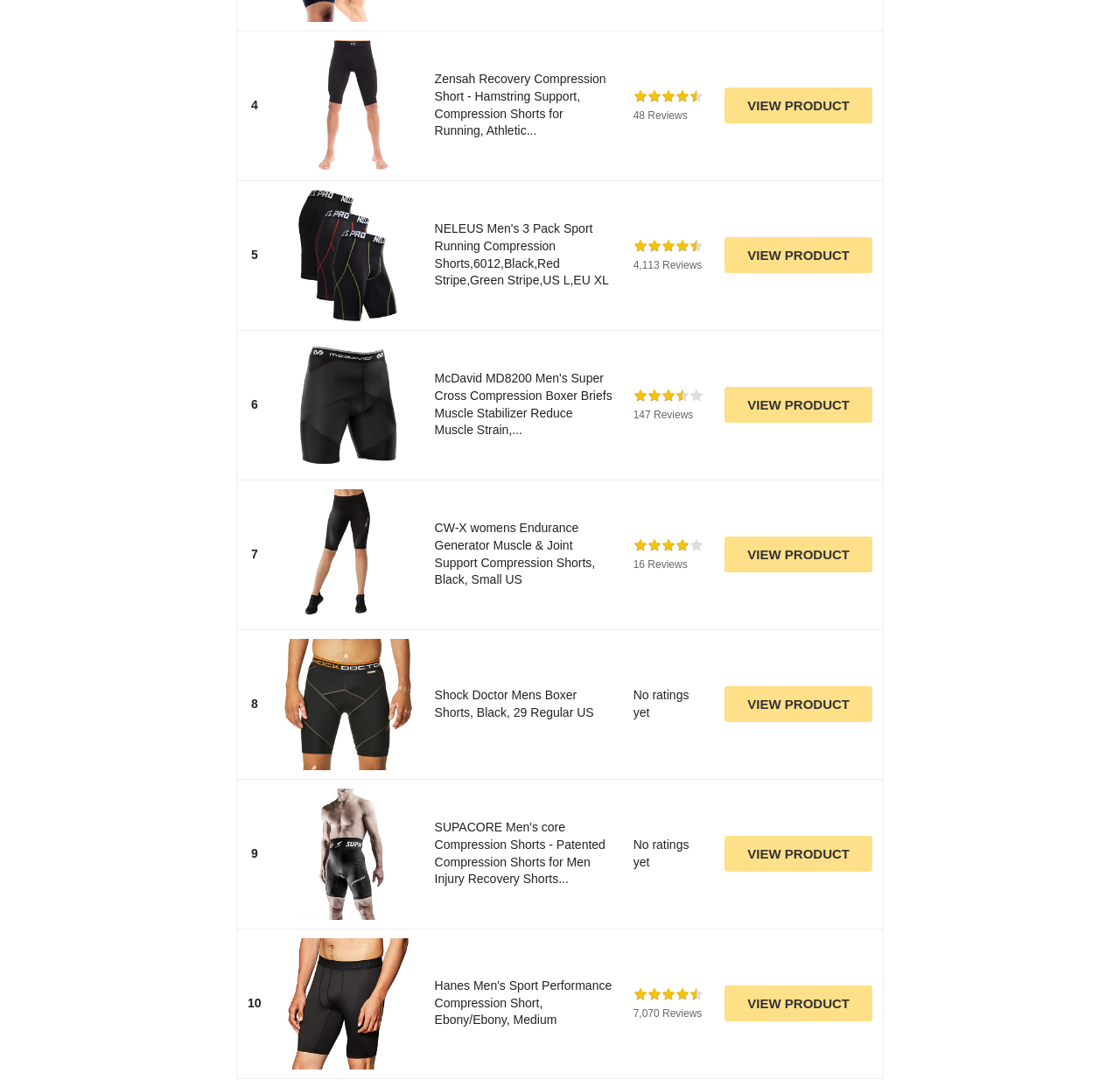What is the color of the fifth product?
Please provide a detailed and comprehensive answer to the question.

I looked at the fifth product listed on the page and found the color 'Black' mentioned in the product title.